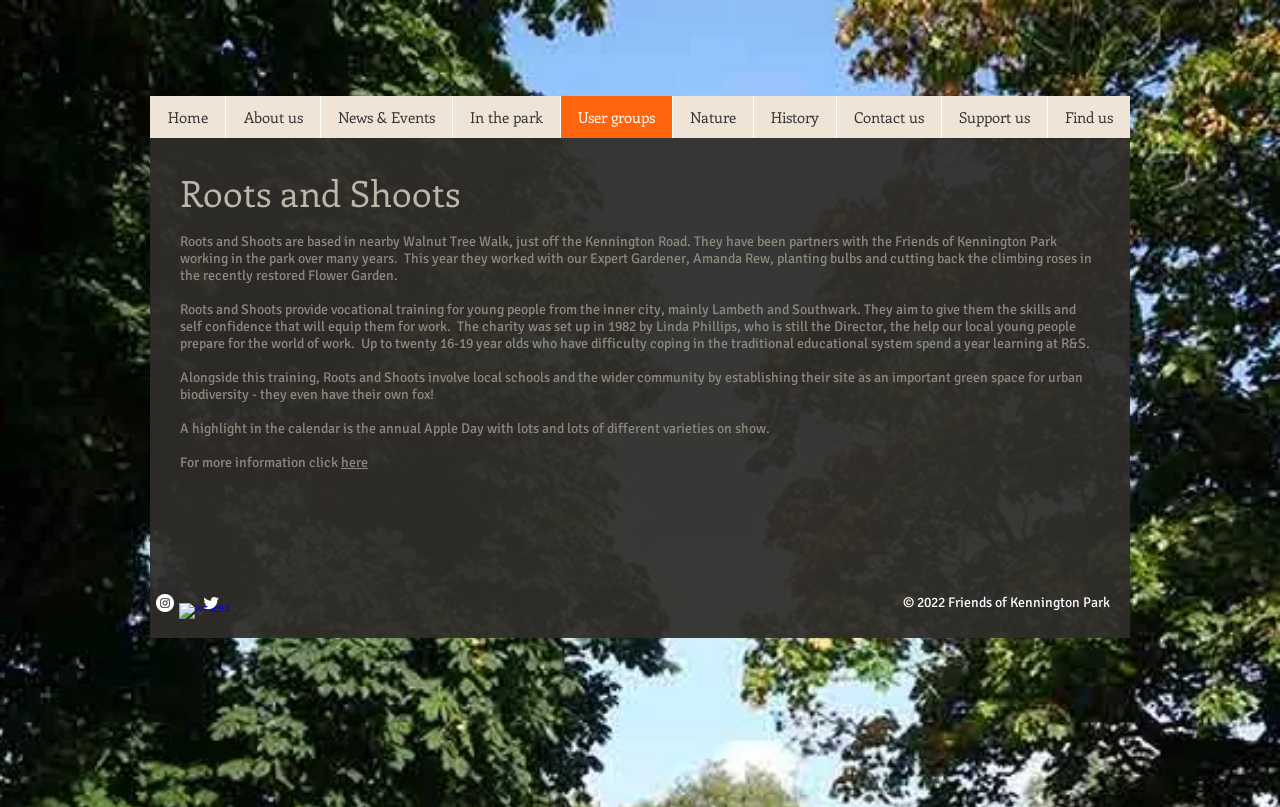Offer a detailed explanation of the webpage layout and contents.

The webpage is about Roots & Shoots, a charity organization that provides vocational training for young people from the inner city. At the top of the page, there is a navigation menu with 10 links, including "Home", "About us", "News & Events", and "Contact us", among others. 

Below the navigation menu, there is a main section that takes up most of the page. It starts with a heading "Roots and Shoots" followed by a brief description of the organization's location and its partnership with the Friends of Kennington Park. 

The main section then provides more information about Roots and Shoots, including its mission to equip young people with skills and self-confidence, its history, and its involvement in the local community. There are five paragraphs of text in total, with the last one mentioning the annual Apple Day event. 

At the bottom of the page, there is a social bar with three links to Instagram, Facebook, and Twitter, each accompanied by an icon. Below the social bar, there is a copyright notice that reads "© 2022 Friends of Kennington Park".